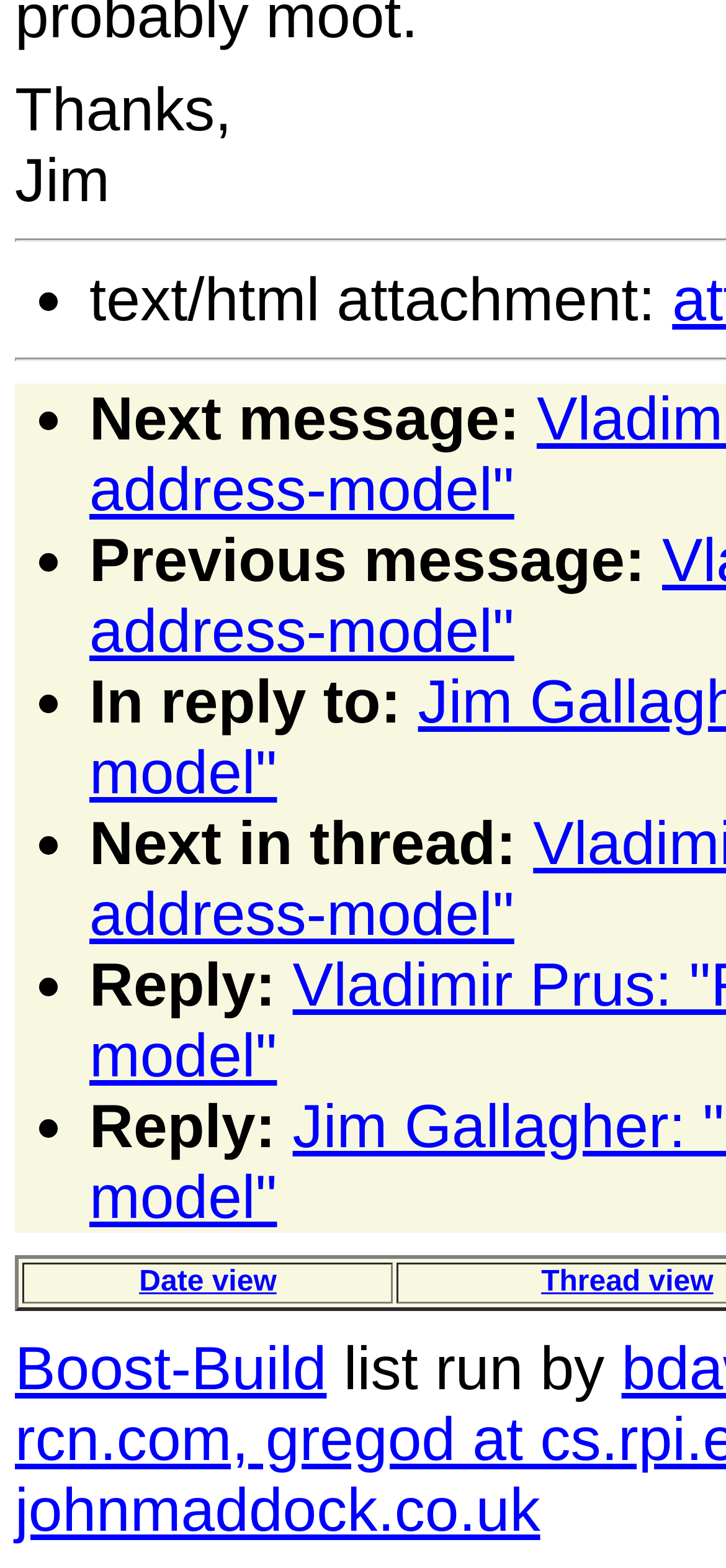What is the sender's name?
Please provide a comprehensive answer to the question based on the webpage screenshot.

The sender's name is mentioned in the static text element at the top of the page, which reads 'Thanks, Jim'.